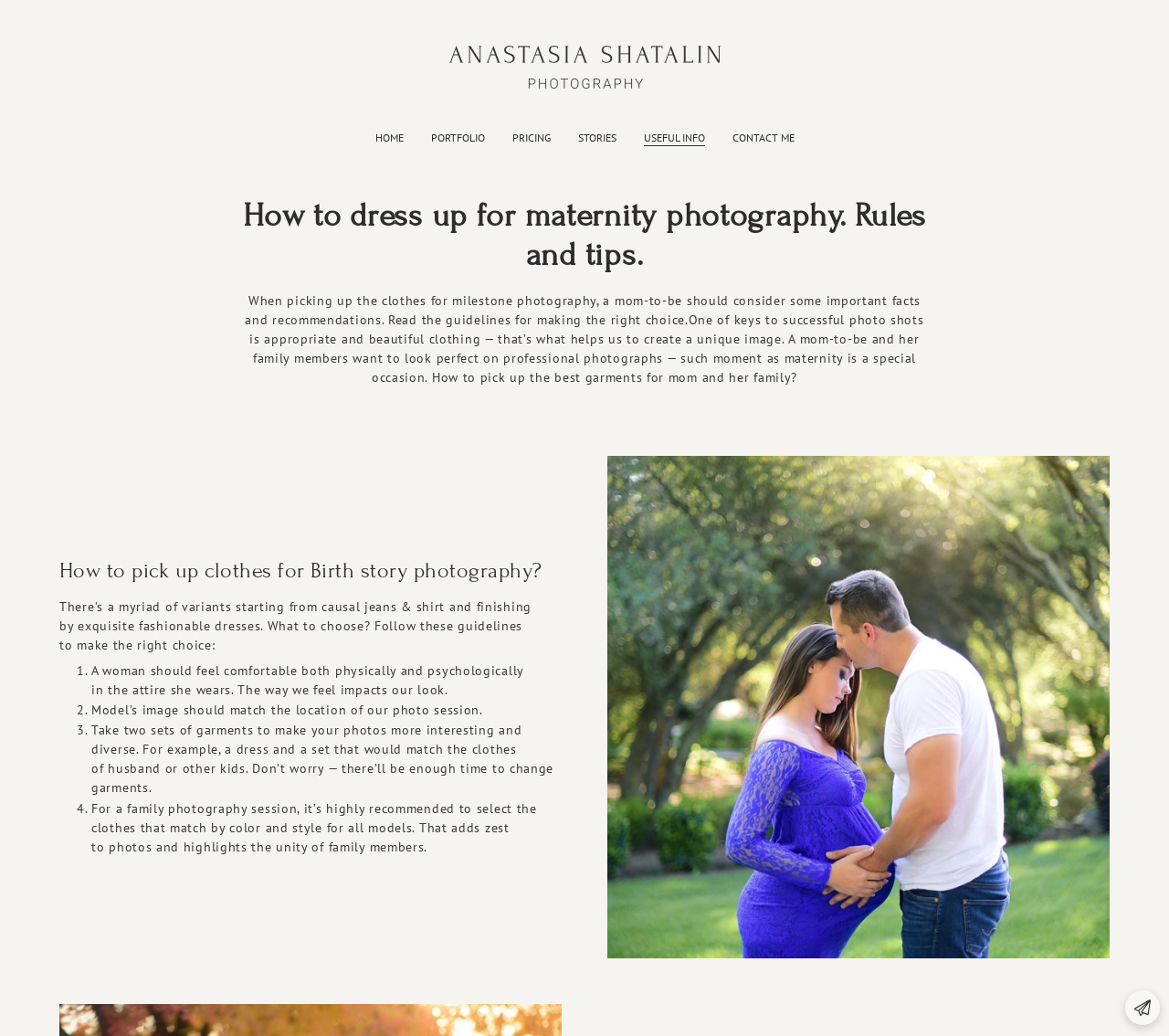Find the bounding box coordinates of the element you need to click on to perform this action: 'Read the 'How to dress up for maternity photography. Rules and tips.' heading'. The coordinates should be represented by four float values between 0 and 1, in the format [left, top, right, bottom].

[0.207, 0.189, 0.793, 0.266]